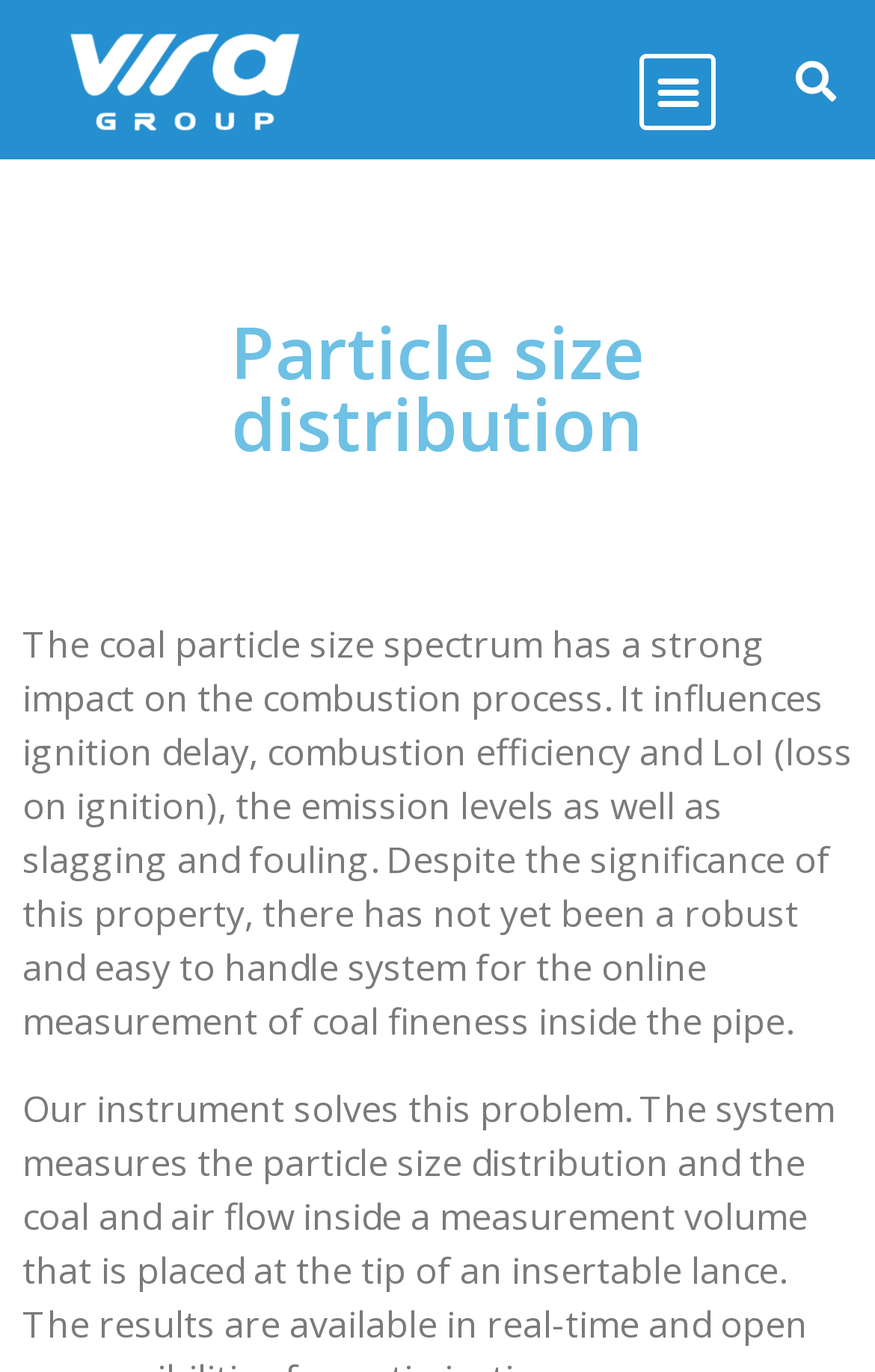What is the topic of the webpage?
Please answer the question with a detailed and comprehensive explanation.

Based on the heading 'Particle size distribution' and the surrounding text, it is clear that the webpage is discussing the topic of particle size distribution, specifically in the context of coal combustion.